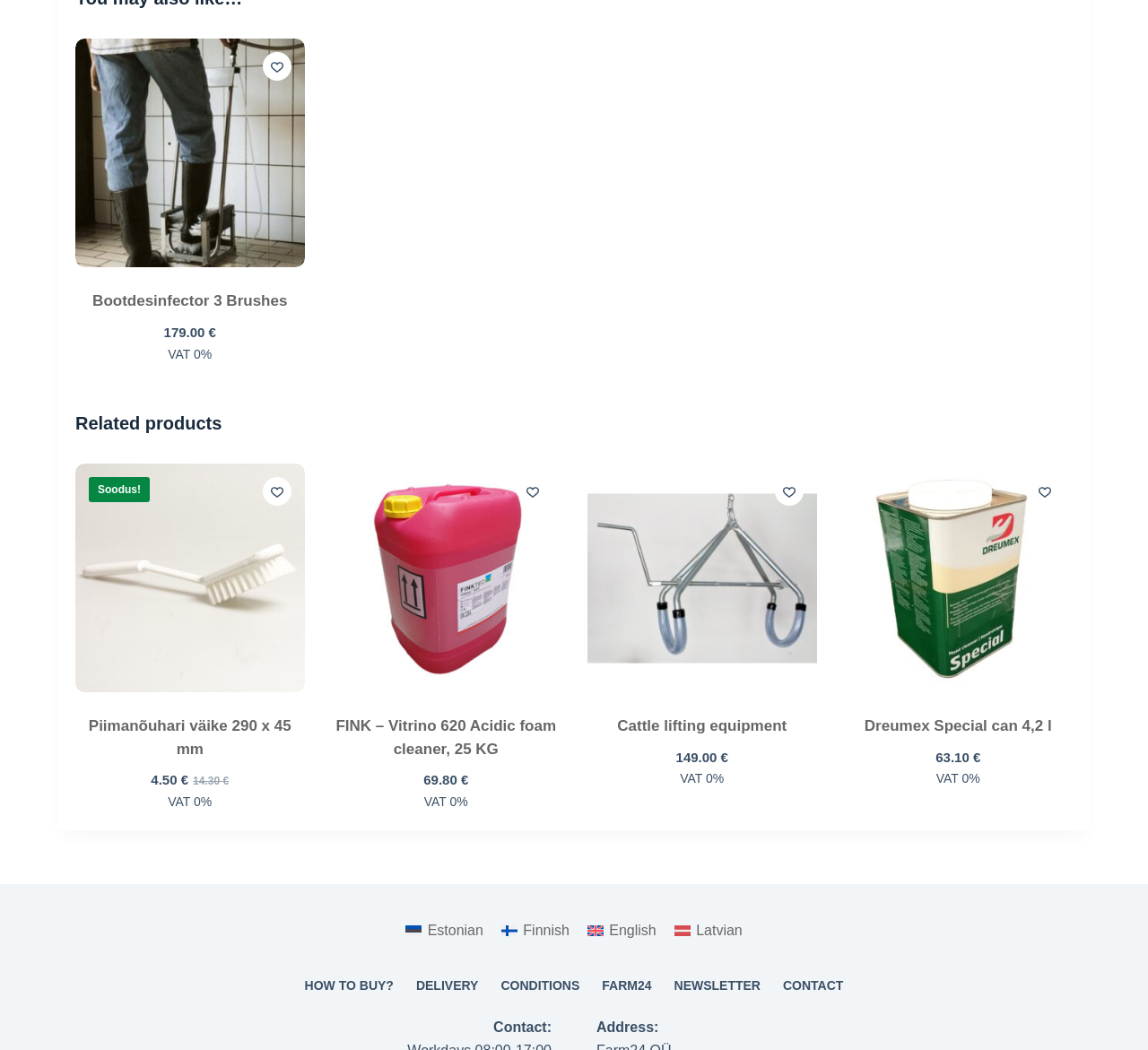Could you indicate the bounding box coordinates of the region to click in order to complete this instruction: "View product details".

[0.066, 0.037, 0.265, 0.255]